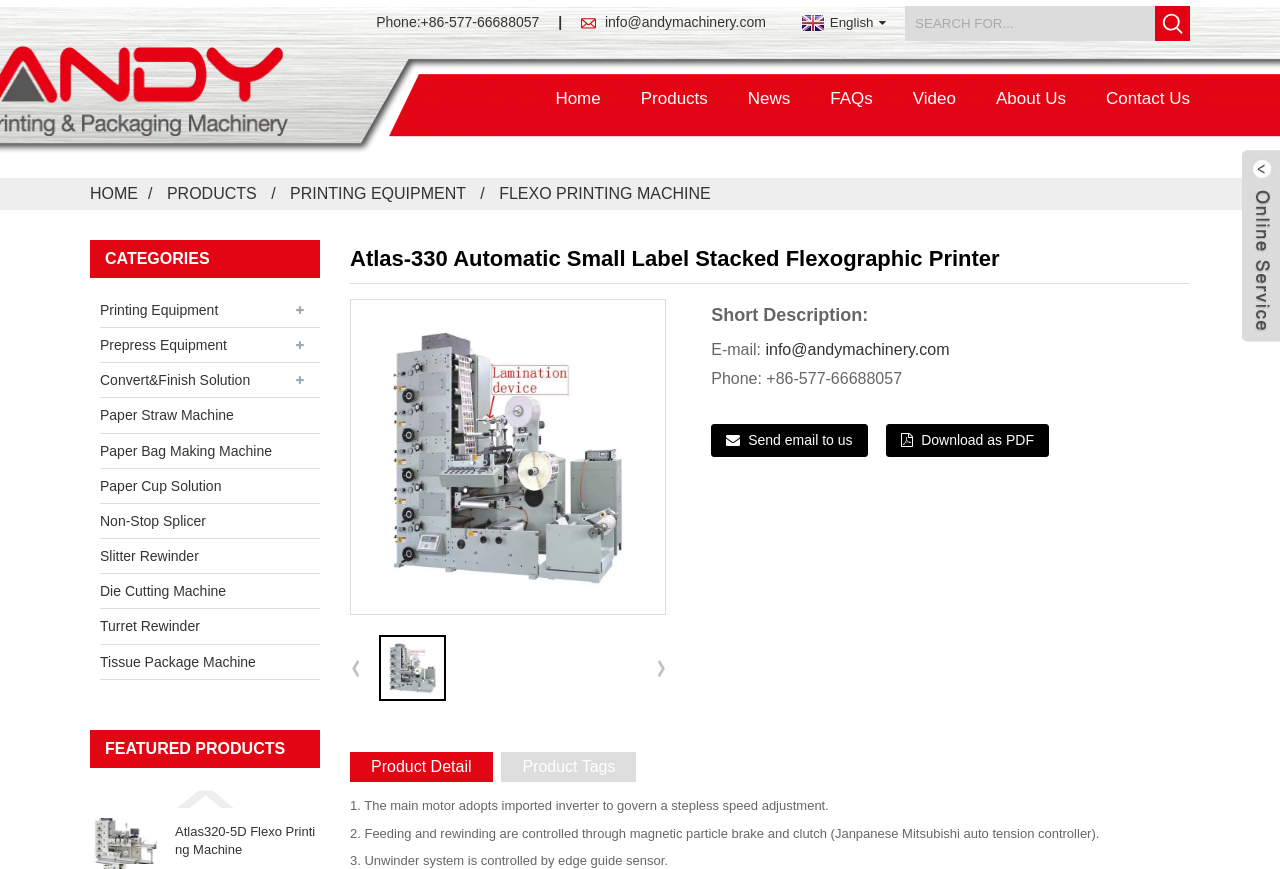Give a detailed explanation of the elements present on the webpage.

This webpage is about the Atlas-330 Automatic Small Label Stacked Flexographic Printer, a product from Andy Machinery. At the top, there are contact information links, including phone number and email, as well as a search bar and a language selection link. Below that, there is a navigation menu with links to Home, Products, News, FAQs, Video, and About Us.

On the left side, there is a categories section with links to various types of printing equipment, including flexo printing machines, prepress equipment, and paper straw machines. 

The main content area is divided into sections. The first section features a heading "Atlas-330 Automatic Small Label Stacked Flexographic Printer" and an image of the product. Below that, there is a short description section with the product's email and phone number. 

The next section is "Product Detail", which lists the product's features, including the main motor's stepless speed adjustment, feeding and rewinding control through magnetic particle brake and clutch, and unwinder system control by edge guide sensor.

There are also buttons to navigate through product slides, but they are currently disabled. Additionally, there are links to download the product information as a PDF and to send an email to the company.